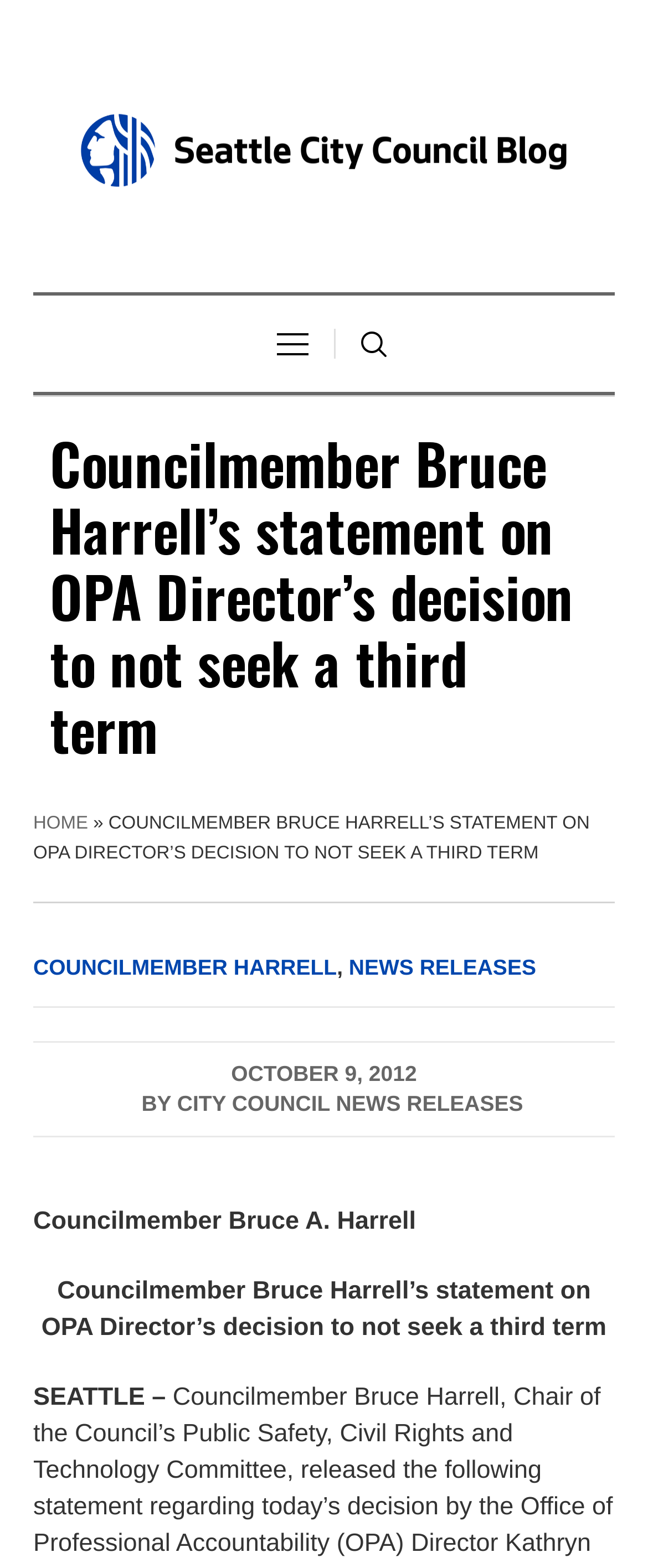What is the topic of the news release?
Make sure to answer the question with a detailed and comprehensive explanation.

The topic of the news release can be inferred from the title 'Councilmember Bruce Harrell’s statement on OPA Director’s decision to not seek a third term' which is located at the top of the webpage.